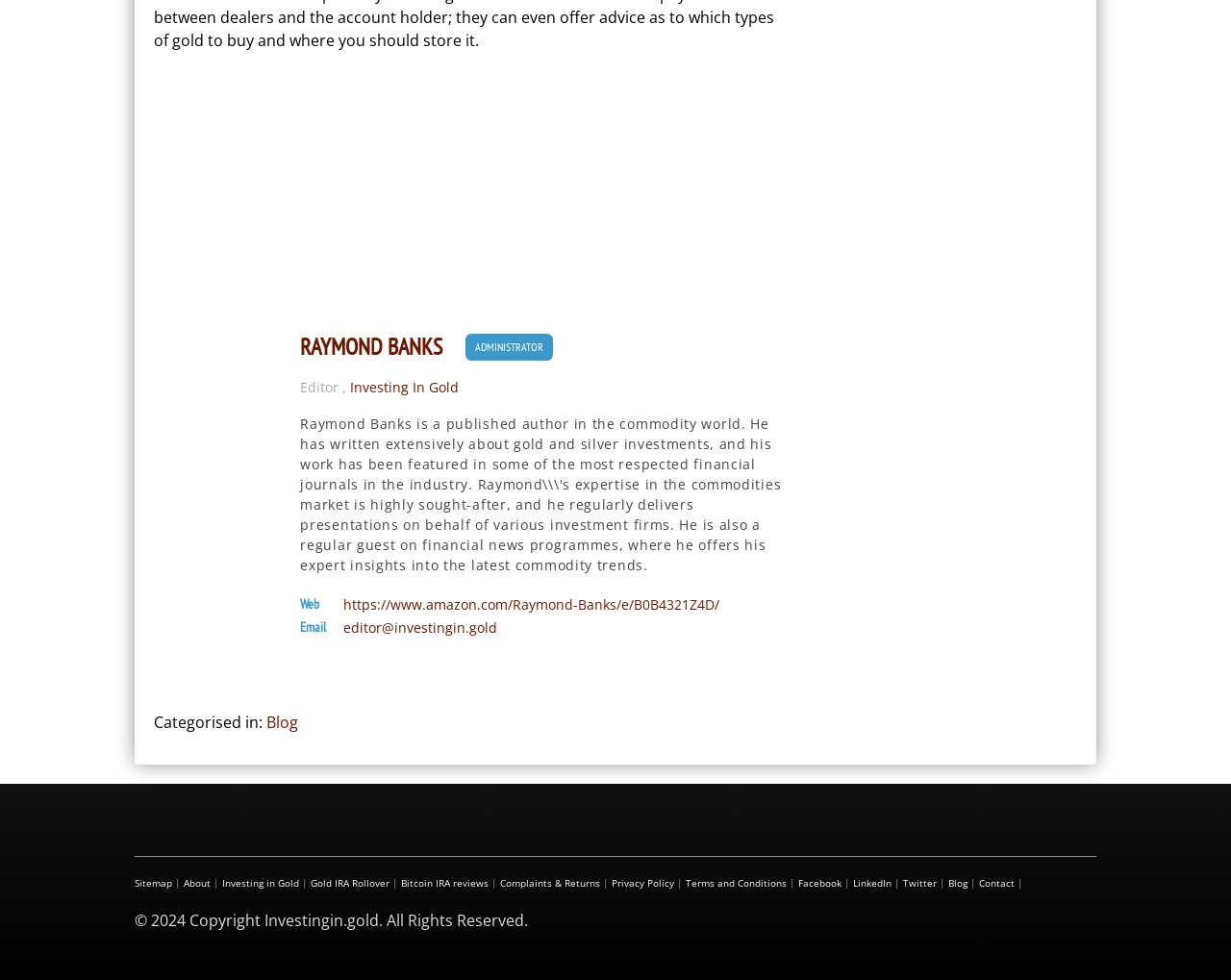Specify the bounding box coordinates (top-left x, top-left y, bottom-right x, bottom-right y) of the UI element in the screenshot that matches this description: Raymond Banks

[0.244, 0.342, 0.36, 0.366]